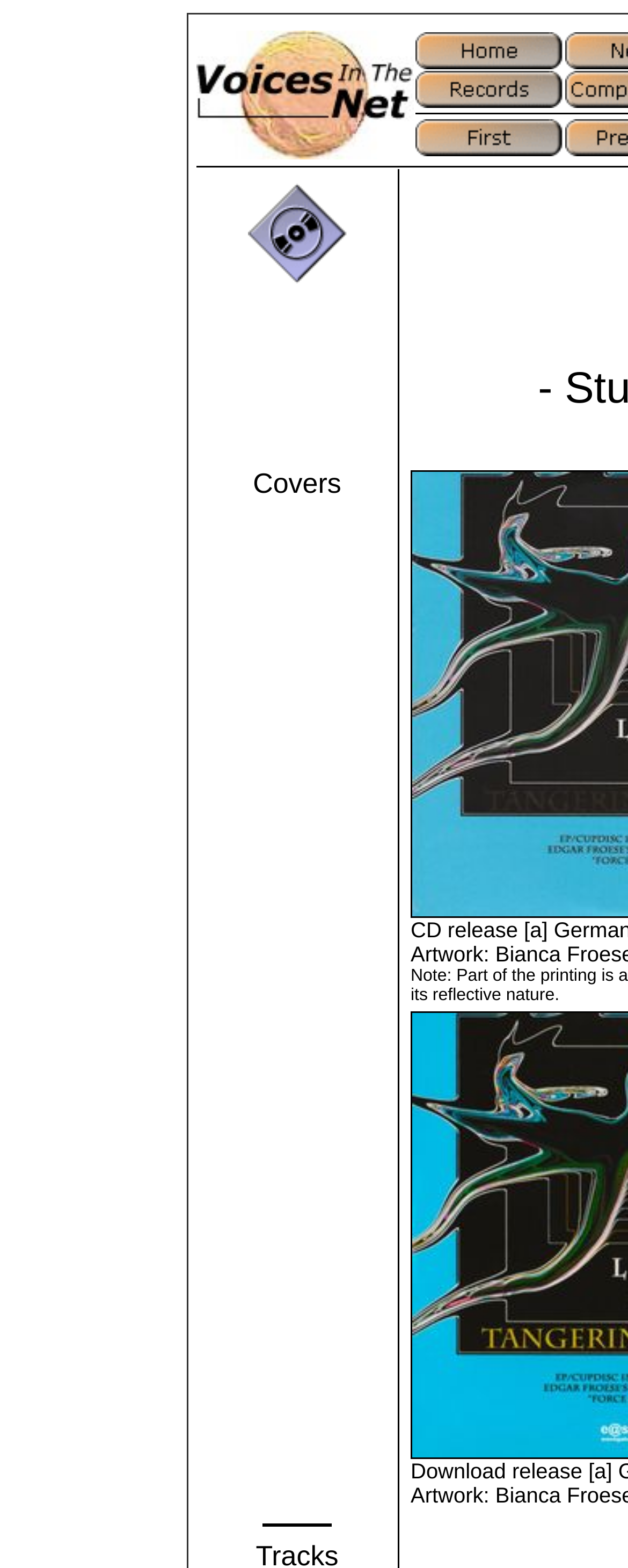Answer with a single word or phrase: 
What is the text of the first link?

Back to the web ring